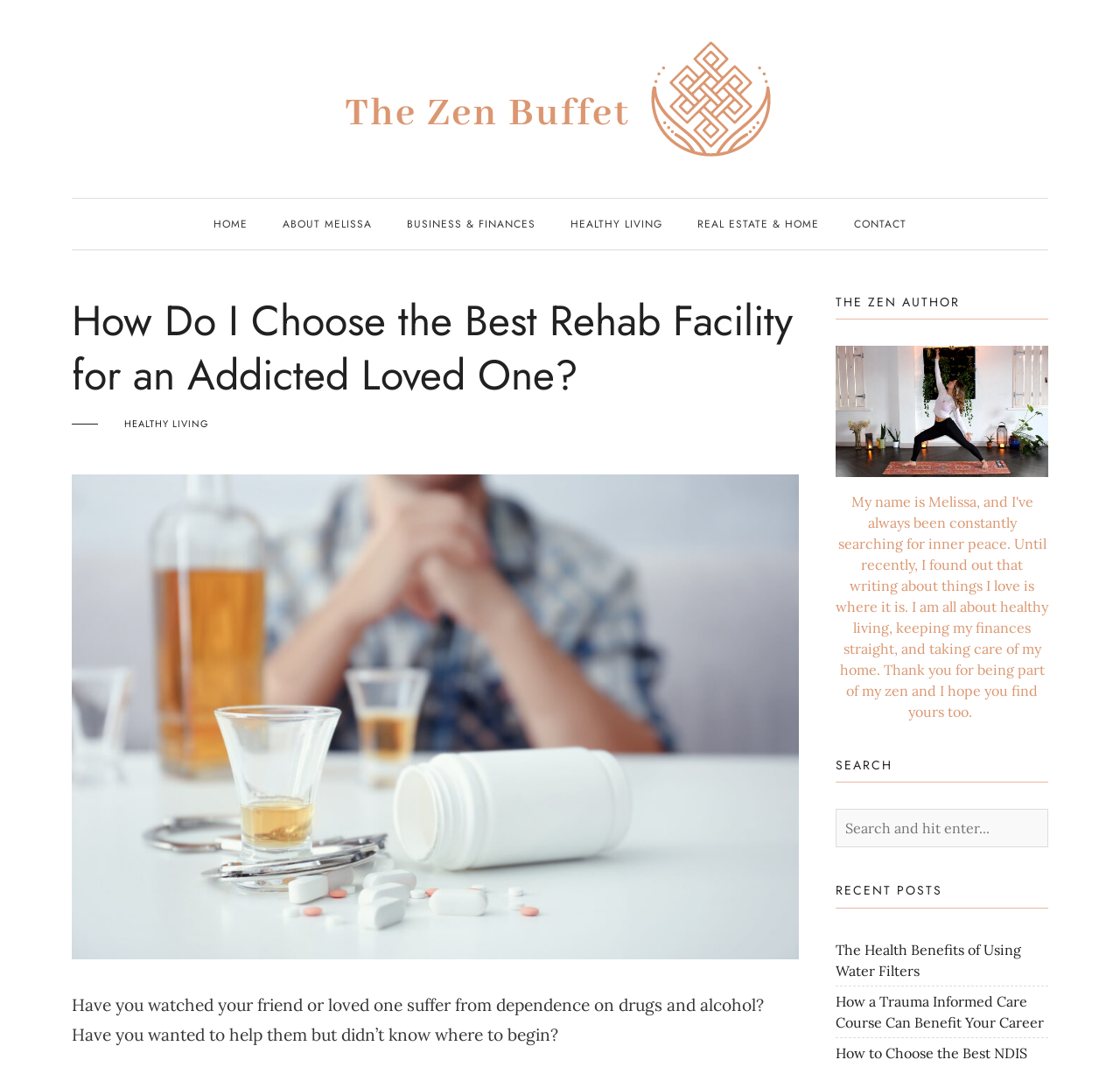Answer the question with a brief word or phrase:
What is the main topic of this webpage?

Rehab facility